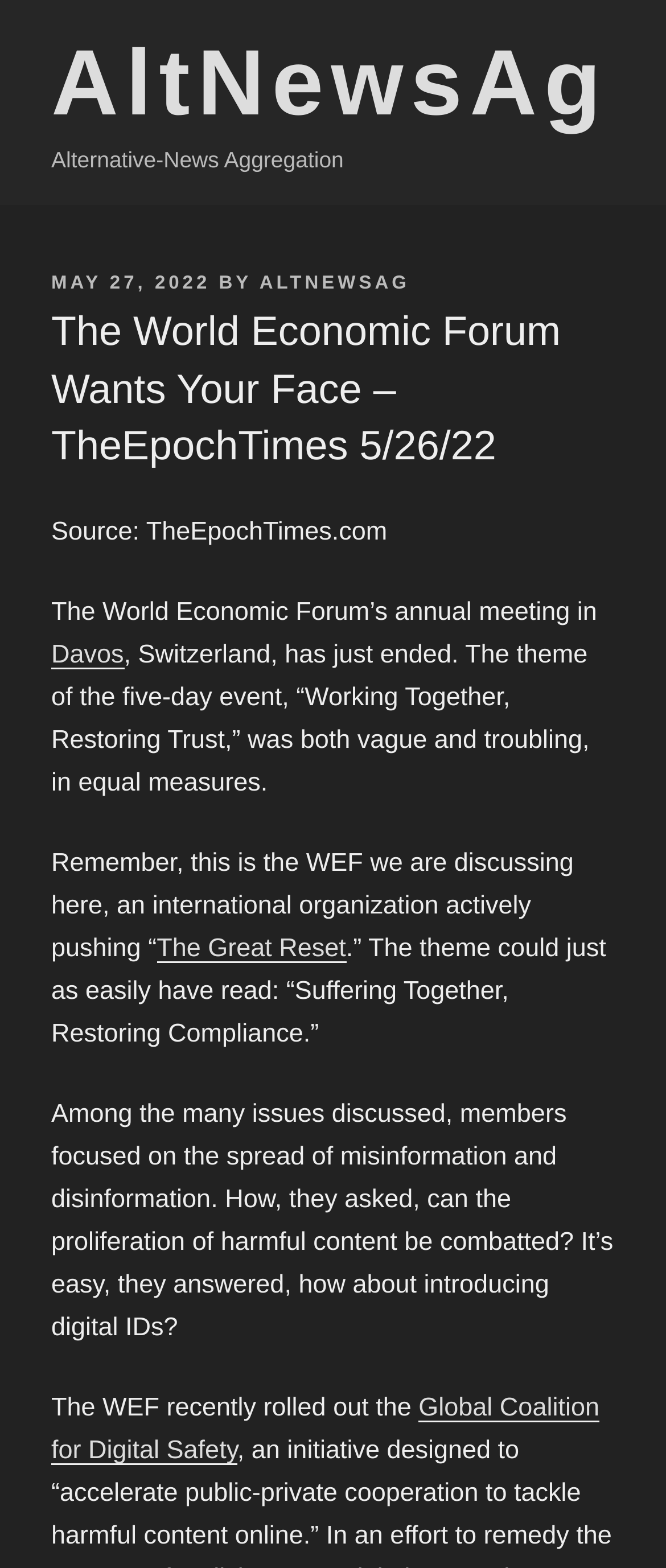What is the issue discussed by the WEF members?
Refer to the screenshot and deliver a thorough answer to the question presented.

I found this answer by looking at the text that mentions 'Among the many issues discussed, members focused on the spread of misinformation and disinformation'.